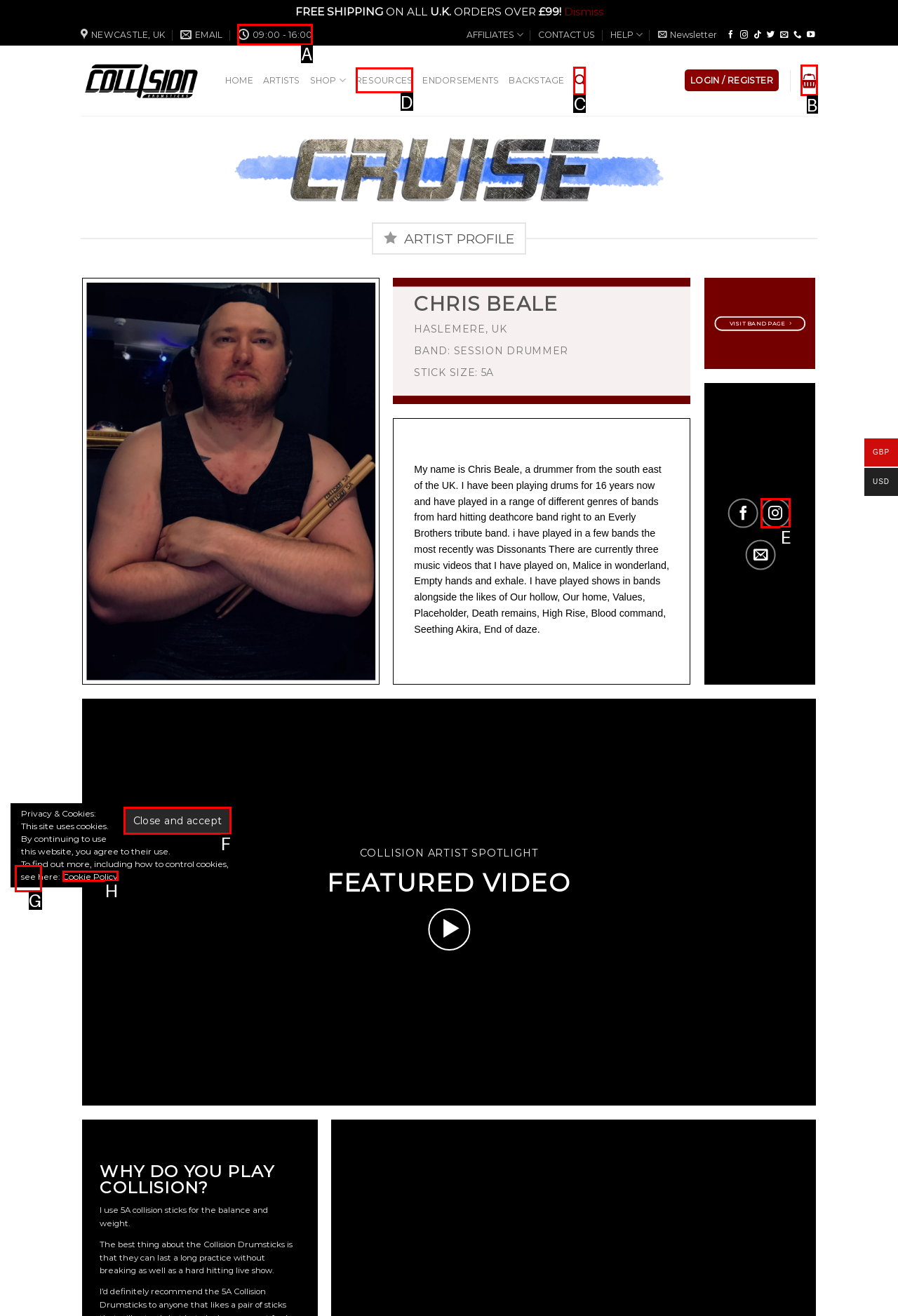Determine which element should be clicked for this task: Search for something
Answer with the letter of the selected option.

C